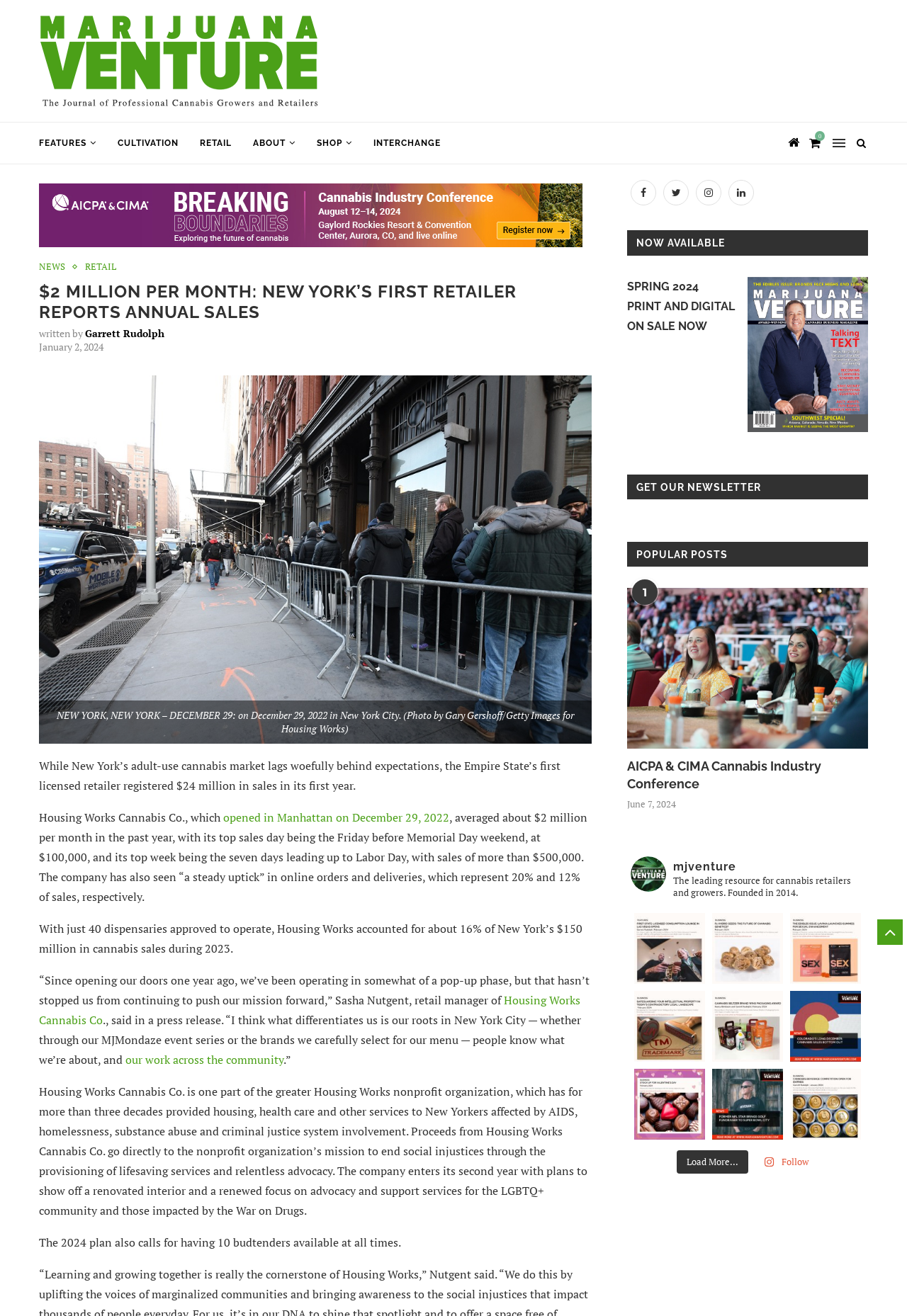Identify the bounding box coordinates of the section to be clicked to complete the task described by the following instruction: "Load more popular posts". The coordinates should be four float numbers between 0 and 1, formatted as [left, top, right, bottom].

[0.746, 0.874, 0.825, 0.892]